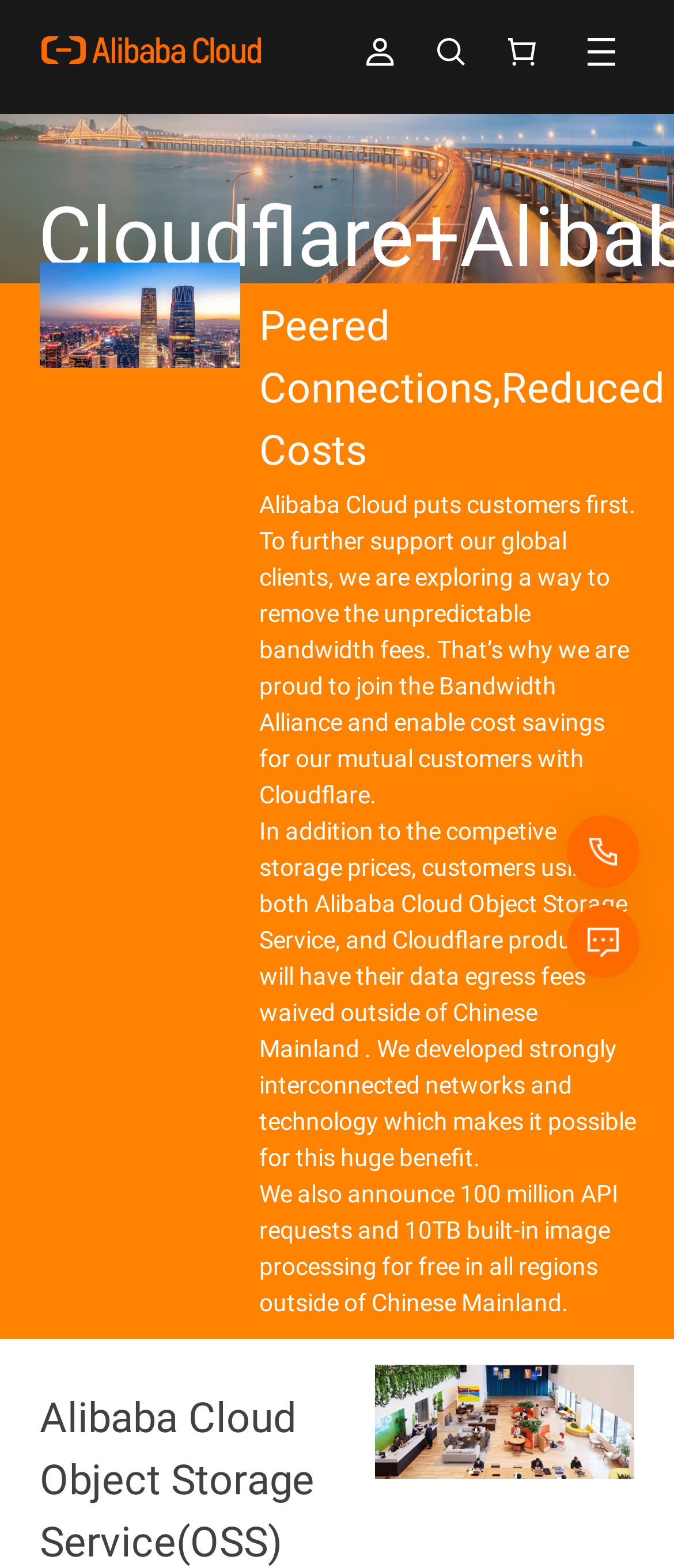Determine the bounding box coordinates for the HTML element described here: "编组".

[0.623, 0.012, 0.715, 0.052]